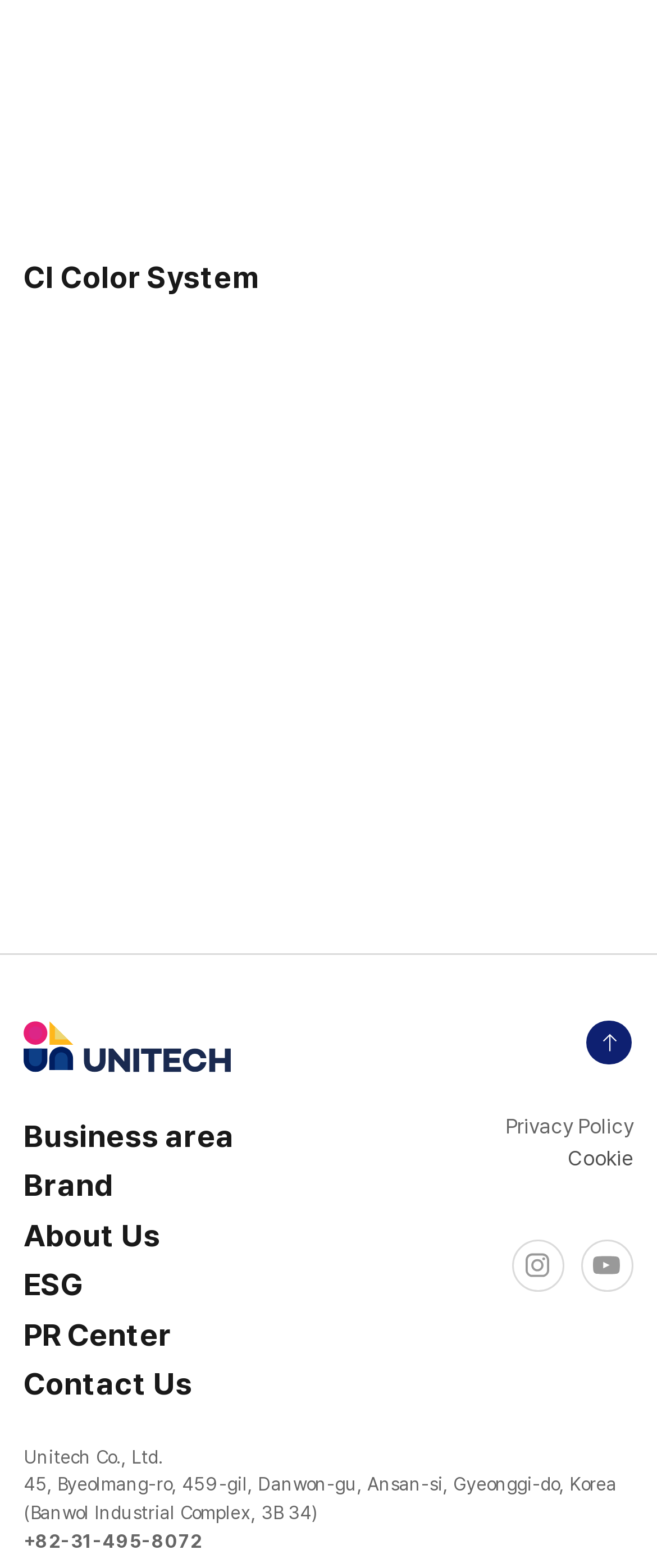Find the bounding box of the UI element described as: "Instagram". The bounding box coordinates should be given as four float values between 0 and 1, i.e., [left, top, right, bottom].

[0.778, 0.79, 0.858, 0.824]